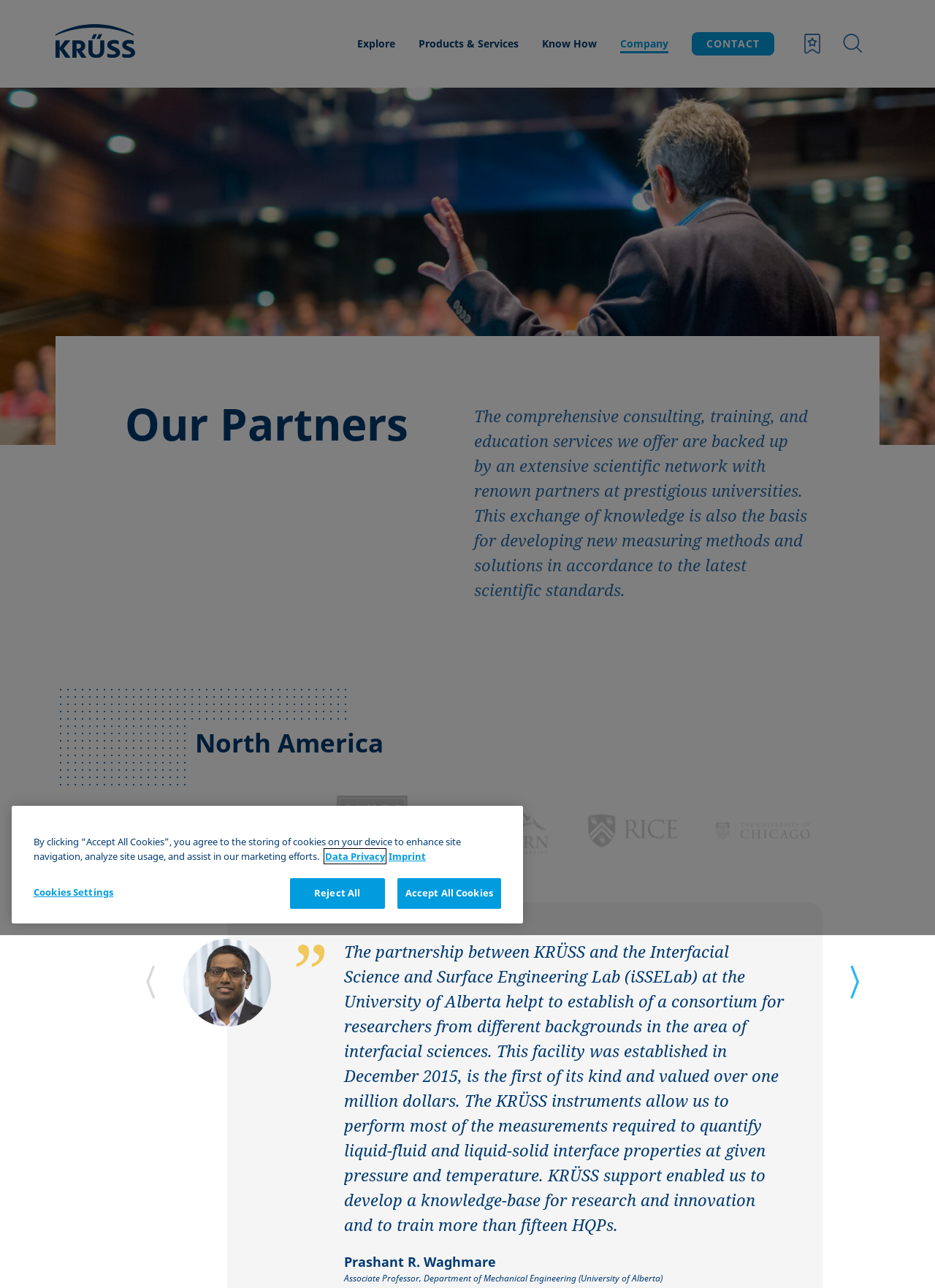Please provide a short answer using a single word or phrase for the question:
What is the purpose of KRÜSS's academic cooperation?

Developing new measuring methods